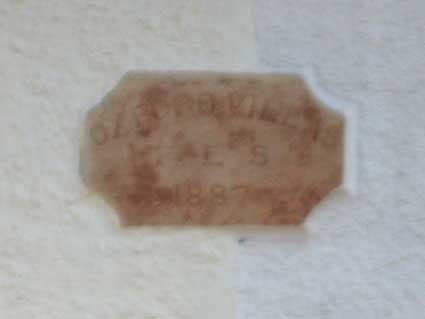Analyze the image and deliver a detailed answer to the question: What is the location of the Old Oxford Villas?

The question asks for the location of the Old Oxford Villas. By carefully reading the caption, we can find the answer, which states that the Old Oxford Villas are located on Felixstowe Road. Therefore, the location of the Old Oxford Villas is Felixstowe Road.